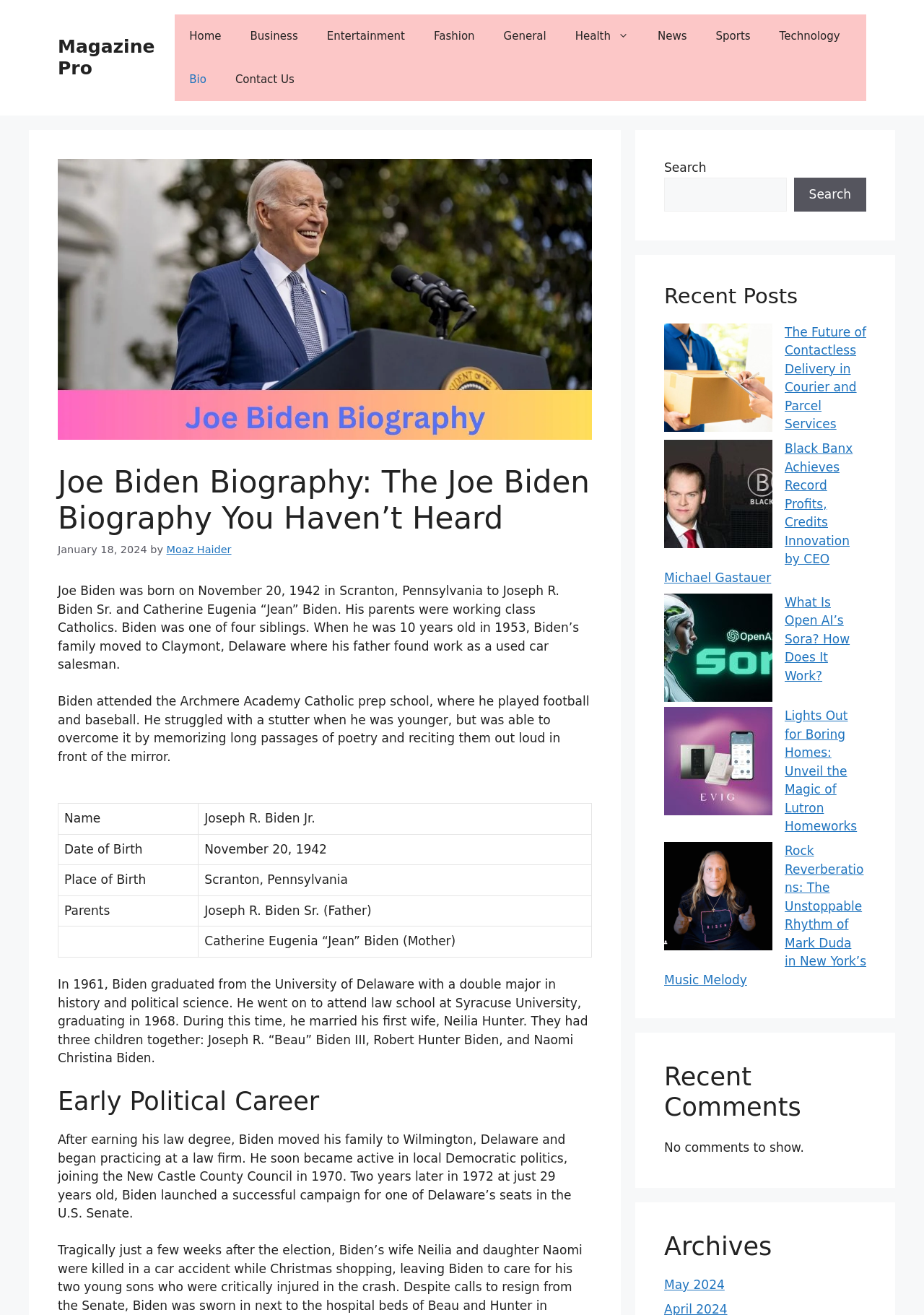Please look at the image and answer the question with a detailed explanation: What is the name of the university Joe Biden attended for his law degree?

I found this information in the paragraph that describes Joe Biden's education, where it states that he attended law school at Syracuse University.